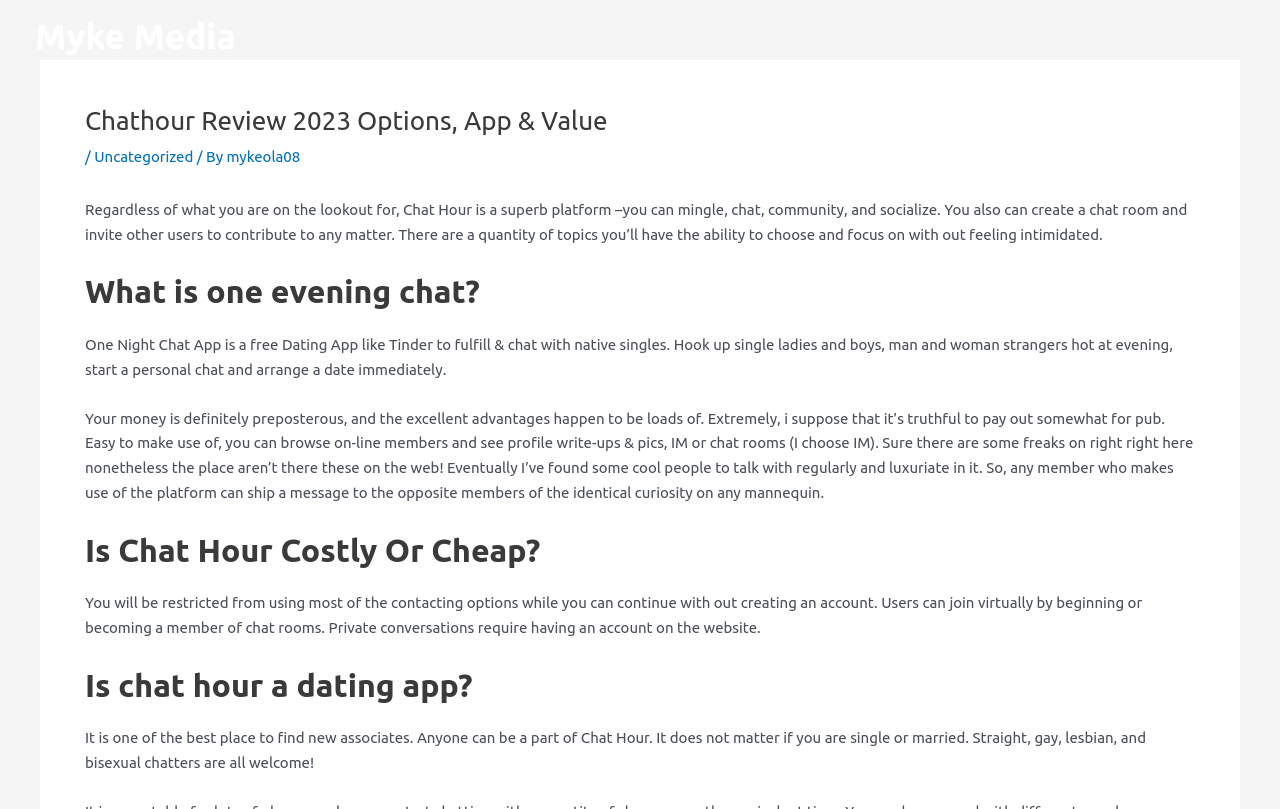Do users need an account to use Chat Hour?
Identify the answer in the screenshot and reply with a single word or phrase.

Not necessarily